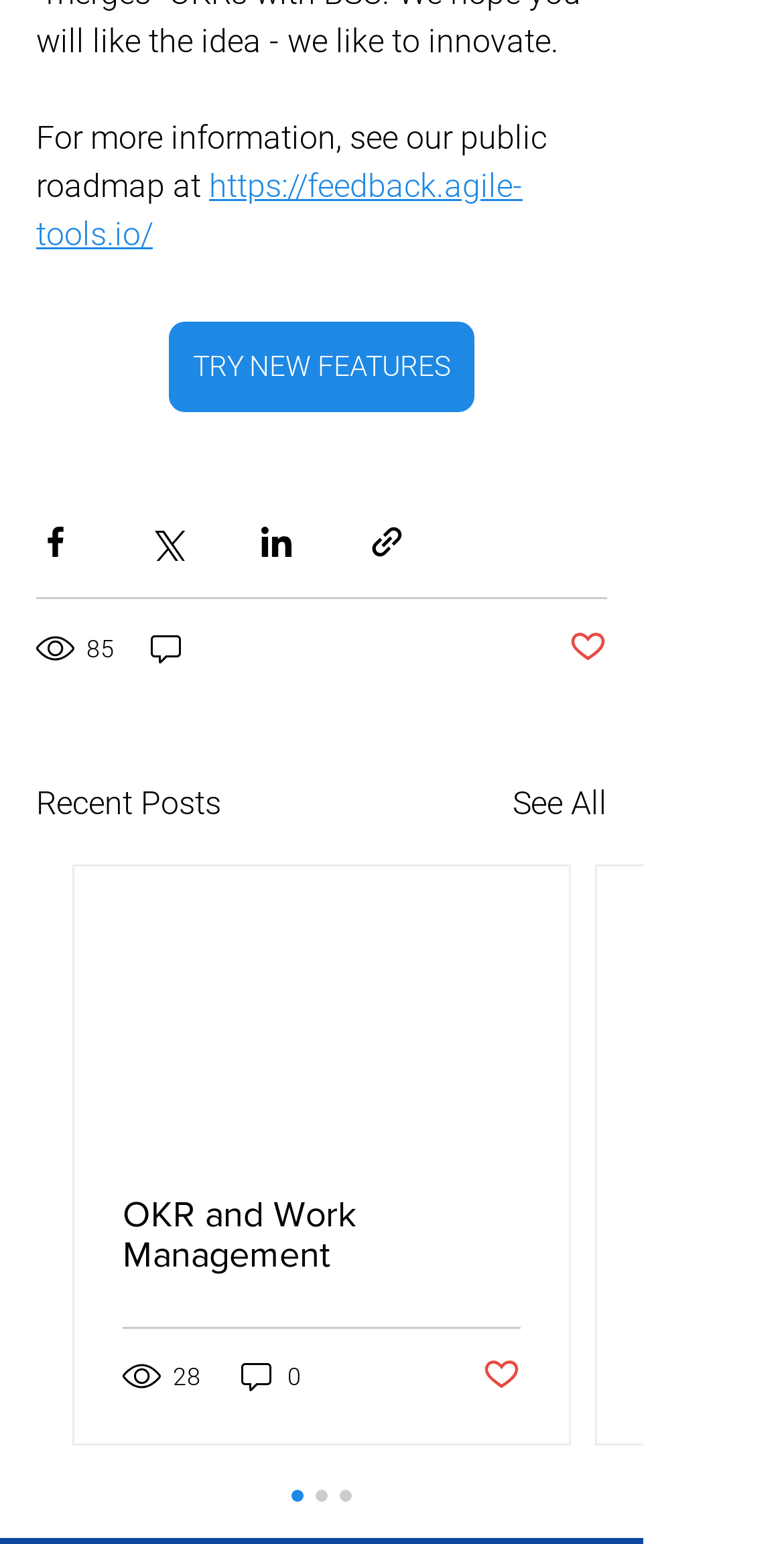Could you locate the bounding box coordinates for the section that should be clicked to accomplish this task: "Share via Facebook".

[0.046, 0.339, 0.095, 0.364]